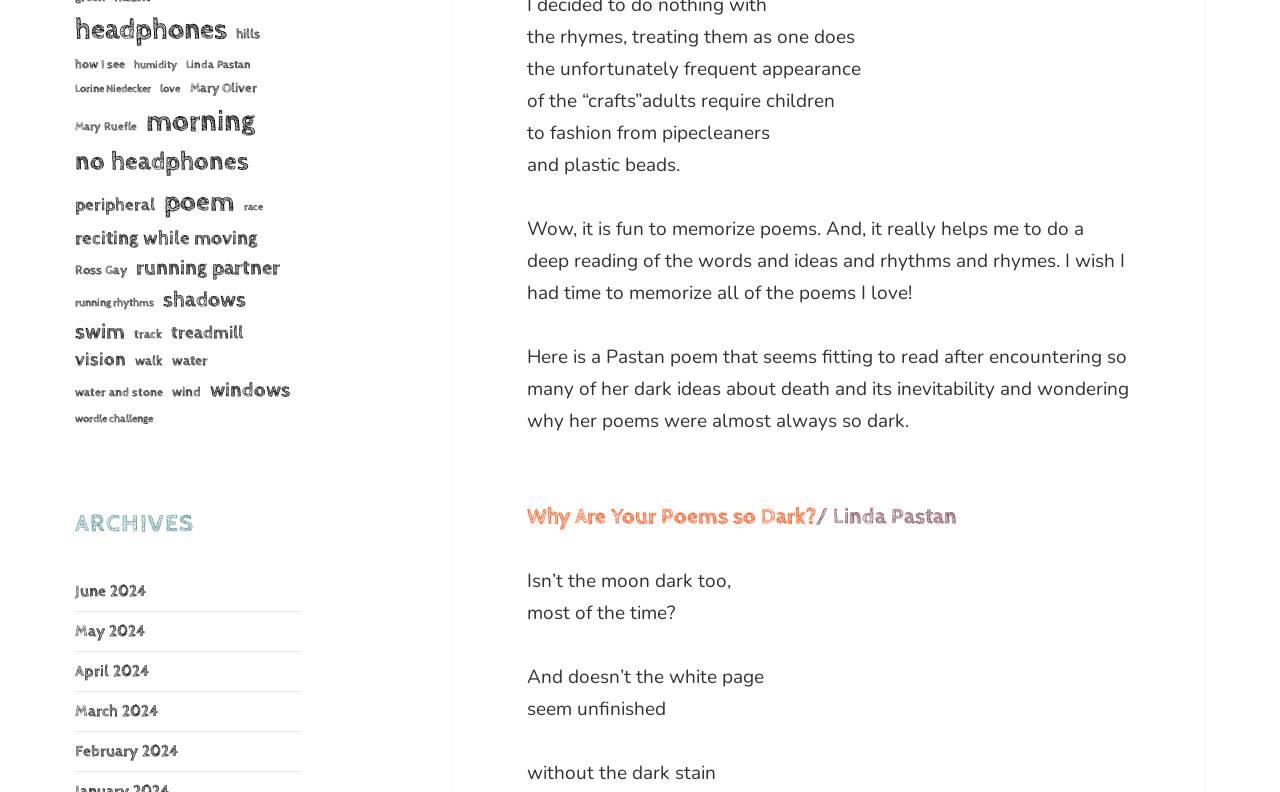Please answer the following question using a single word or phrase: 
What is the theme of the poem 'Why Are Your Poems so Dark?'?

Death and its inevitability